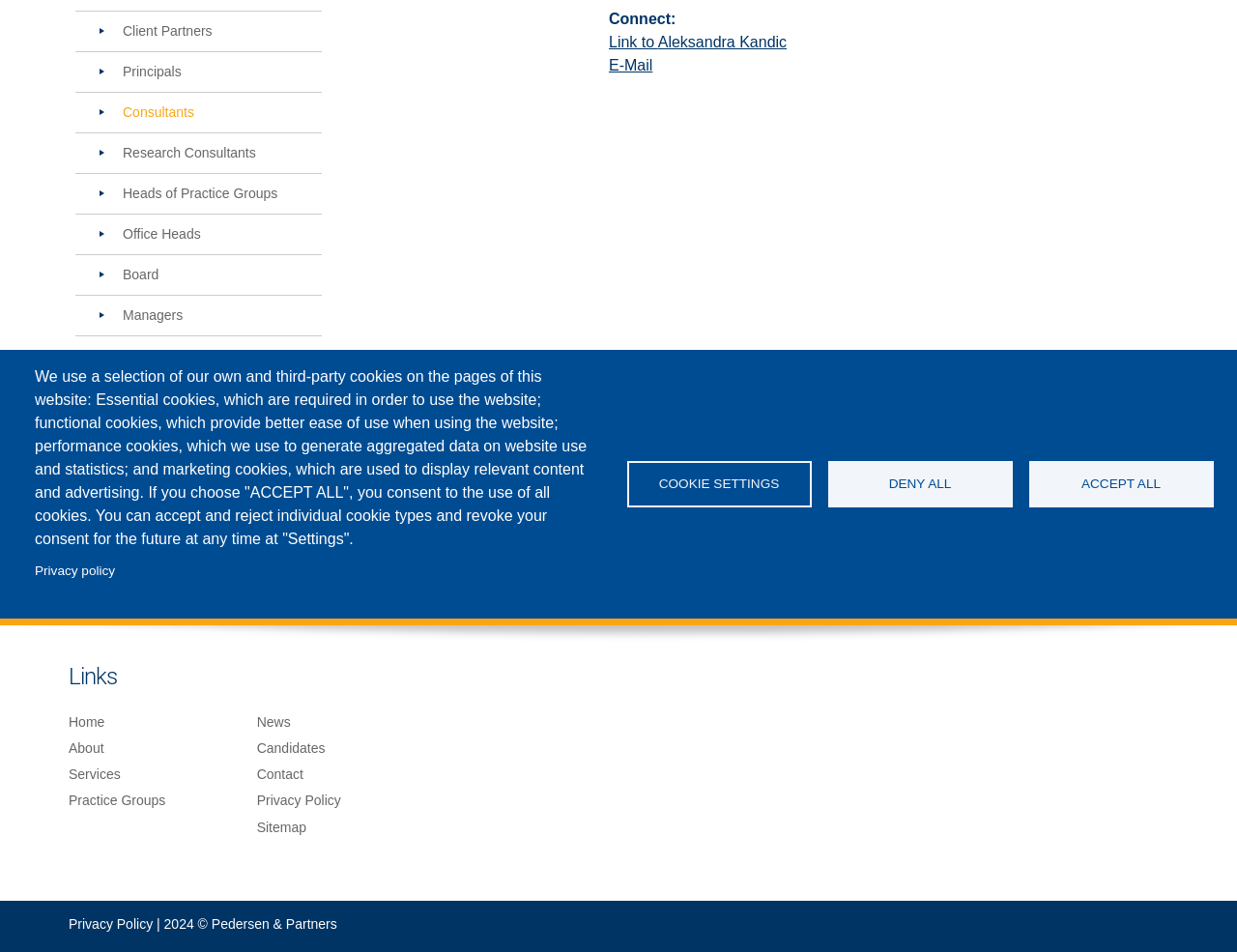Given the webpage screenshot and the description, determine the bounding box coordinates (top-left x, top-left y, bottom-right x, bottom-right y) that define the location of the UI element matching this description: ChatGPT powered 3-band equalizer

None